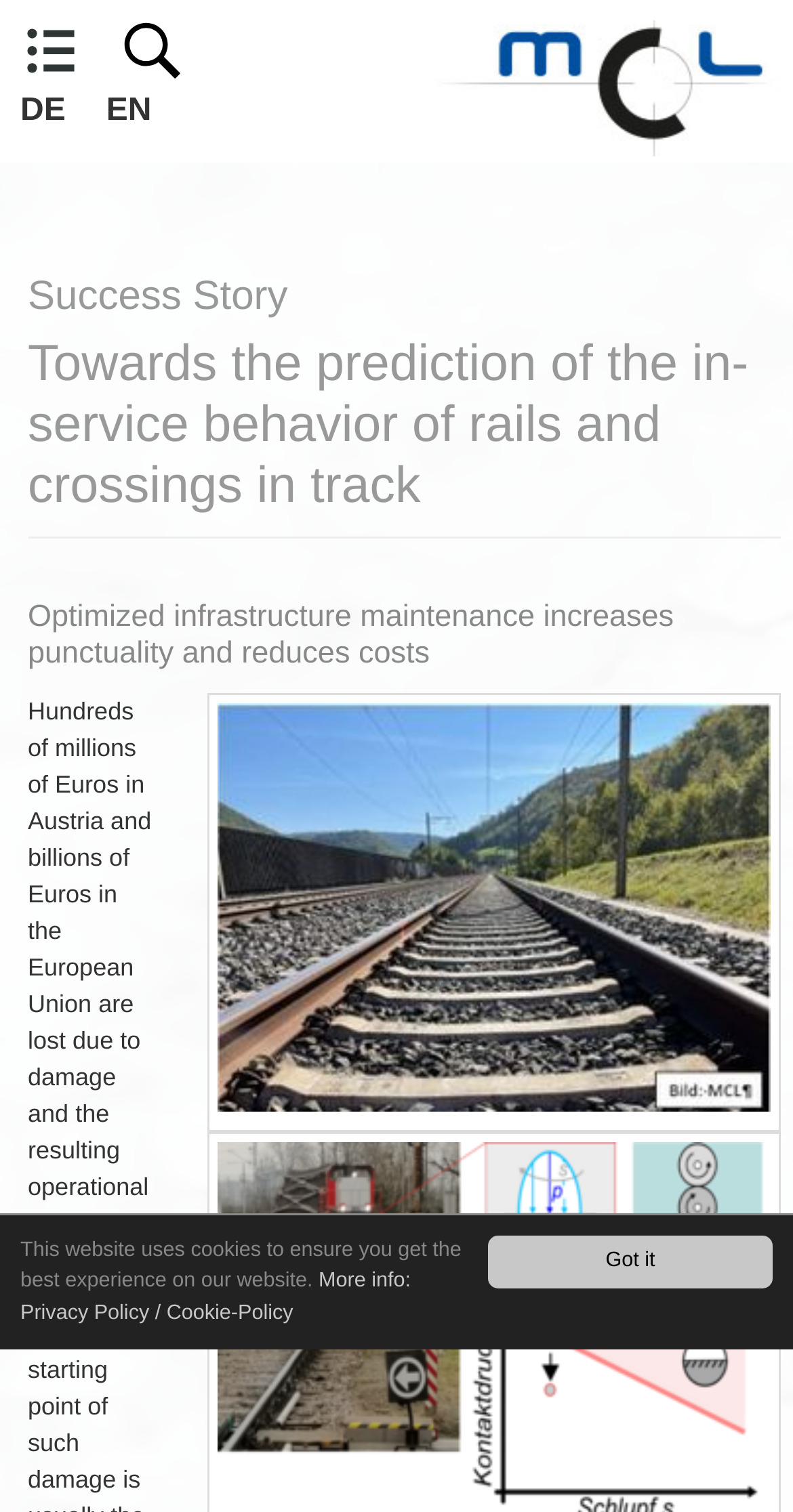What is the purpose of the cookies?
Please respond to the question with a detailed and informative answer.

The webpage uses cookies to ensure the user gets the best experience on the website, as stated in the cookie policy notification at the bottom of the page.